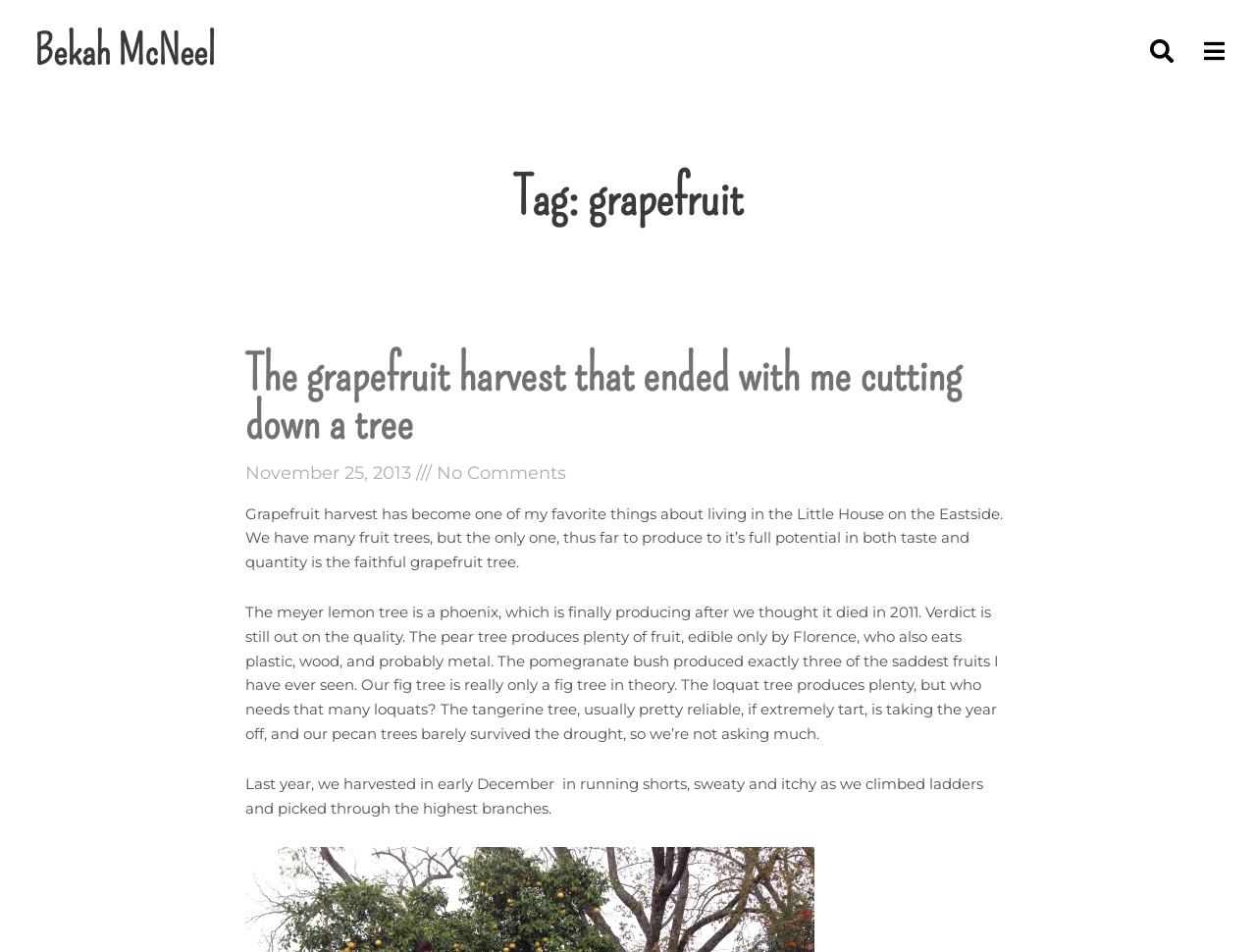When was the article published?
Using the image as a reference, answer with just one word or a short phrase.

November 25, 2013